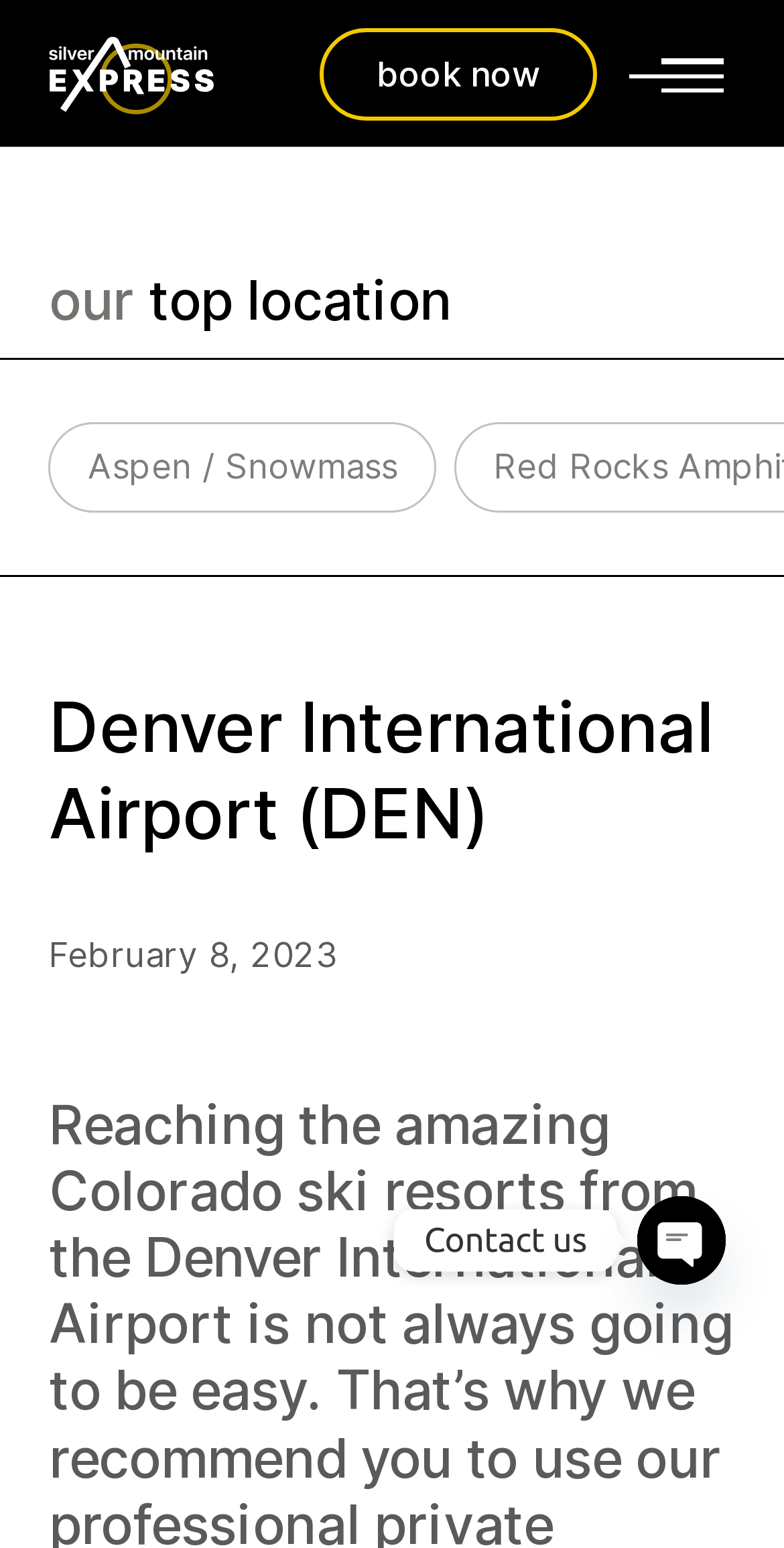What is the current date?
Please provide a single word or phrase in response based on the screenshot.

February 8, 2023